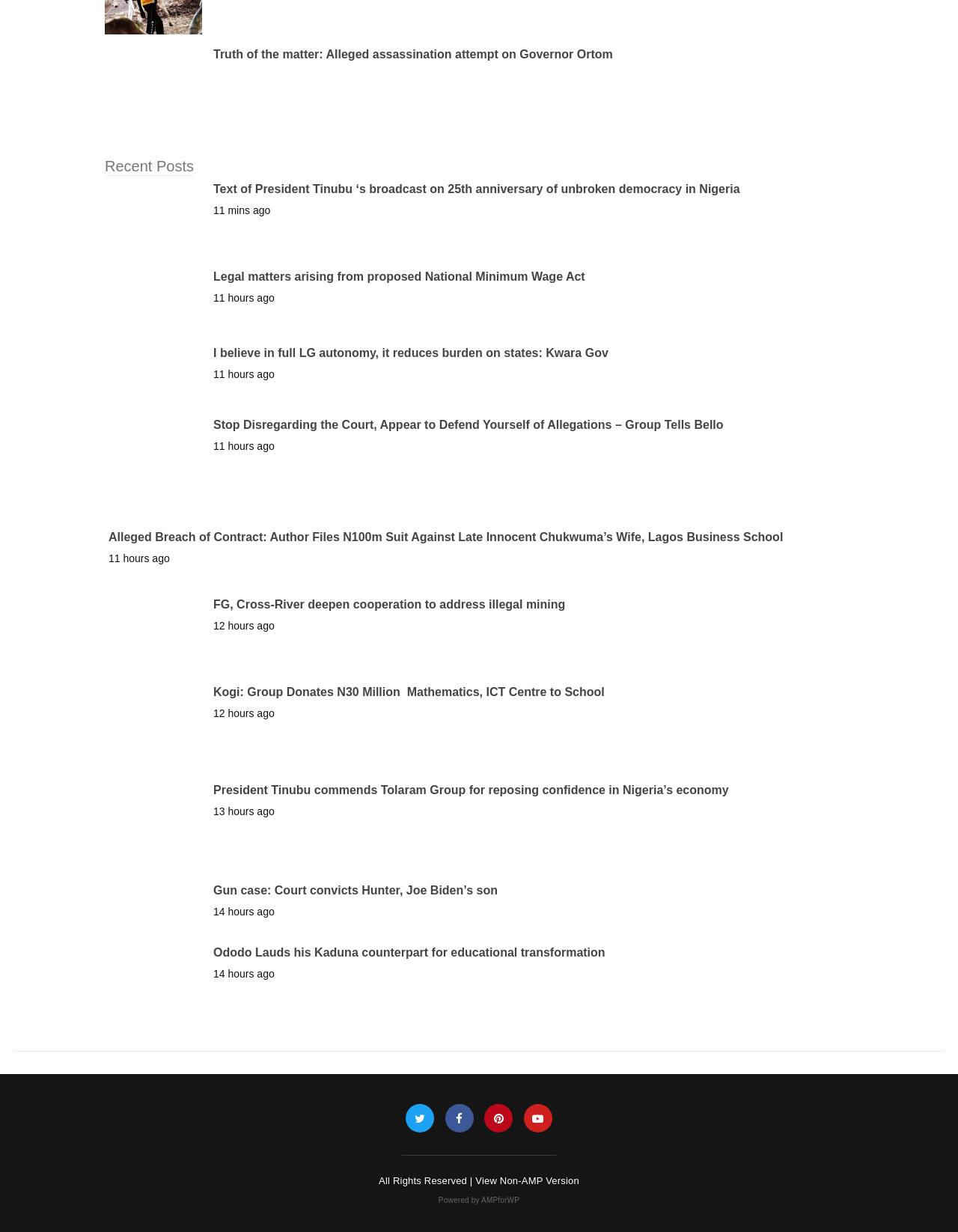What is the purpose of the icons at the bottom of the page?
Using the information from the image, give a concise answer in one word or a short phrase.

Social media links